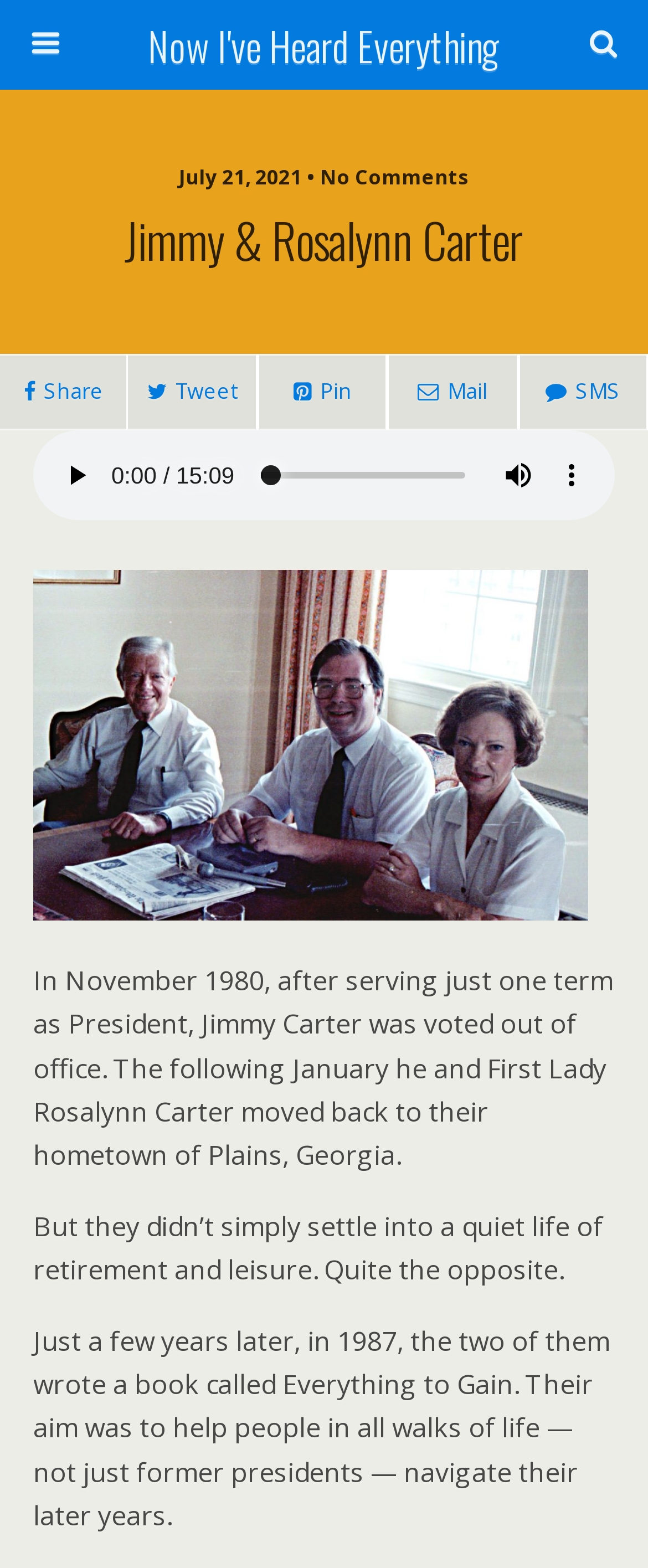Determine the bounding box coordinates for the UI element matching this description: "Gorilla Glue Feminized".

None